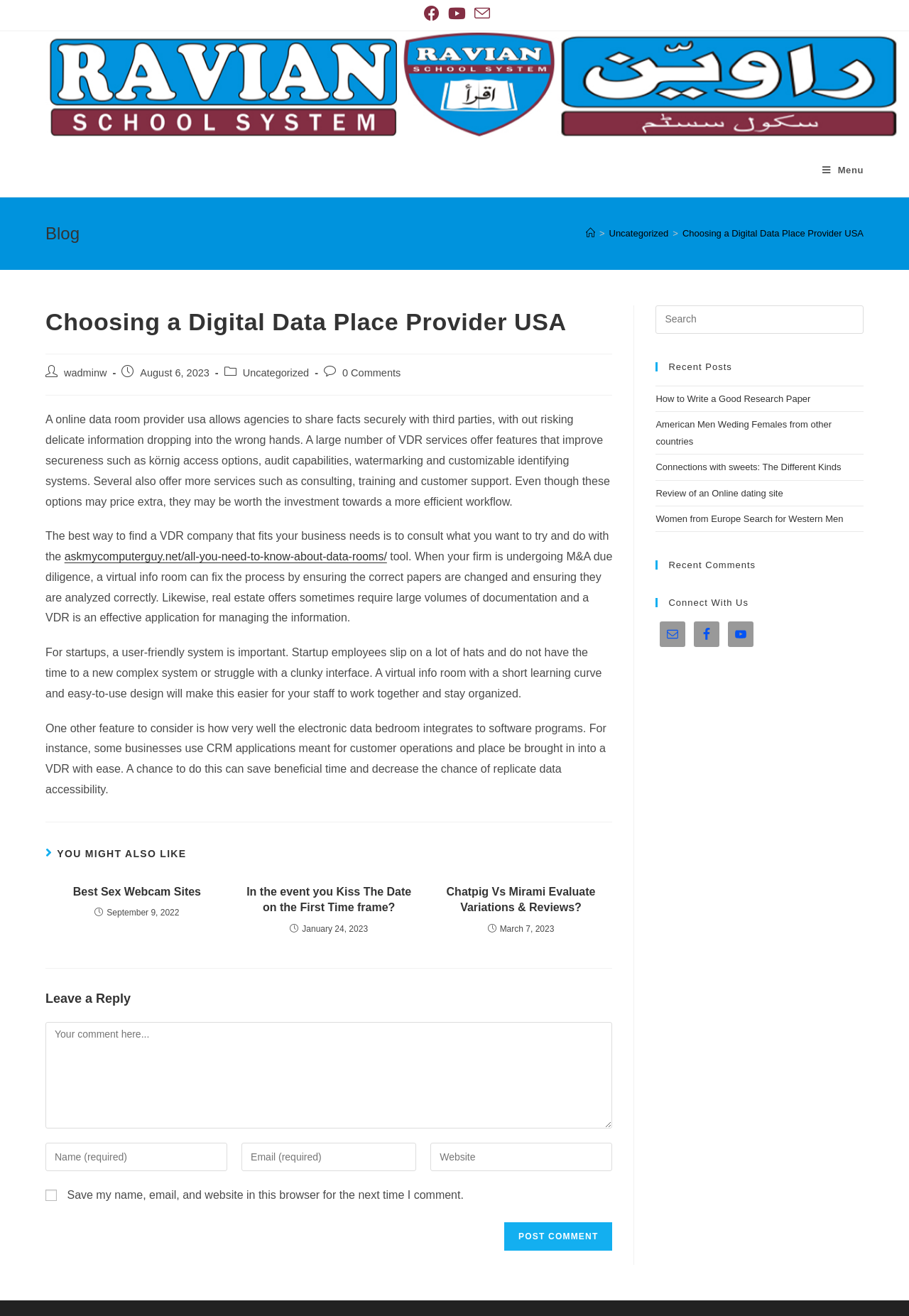Can you show the bounding box coordinates of the region to click on to complete the task described in the instruction: "Check the recent posts"?

[0.721, 0.275, 0.95, 0.282]